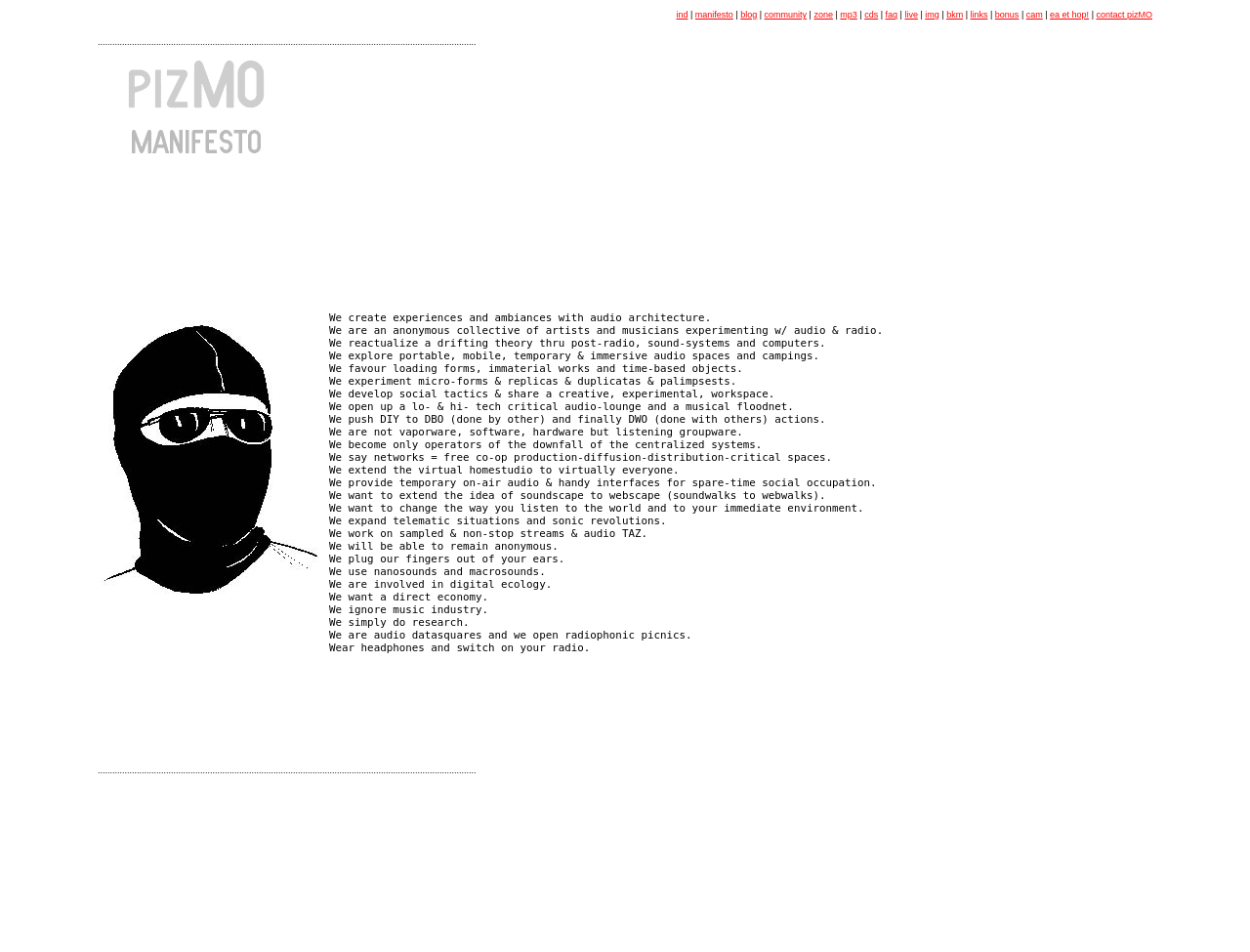What is the collective's stance on the music industry?
From the screenshot, supply a one-word or short-phrase answer.

They ignore it